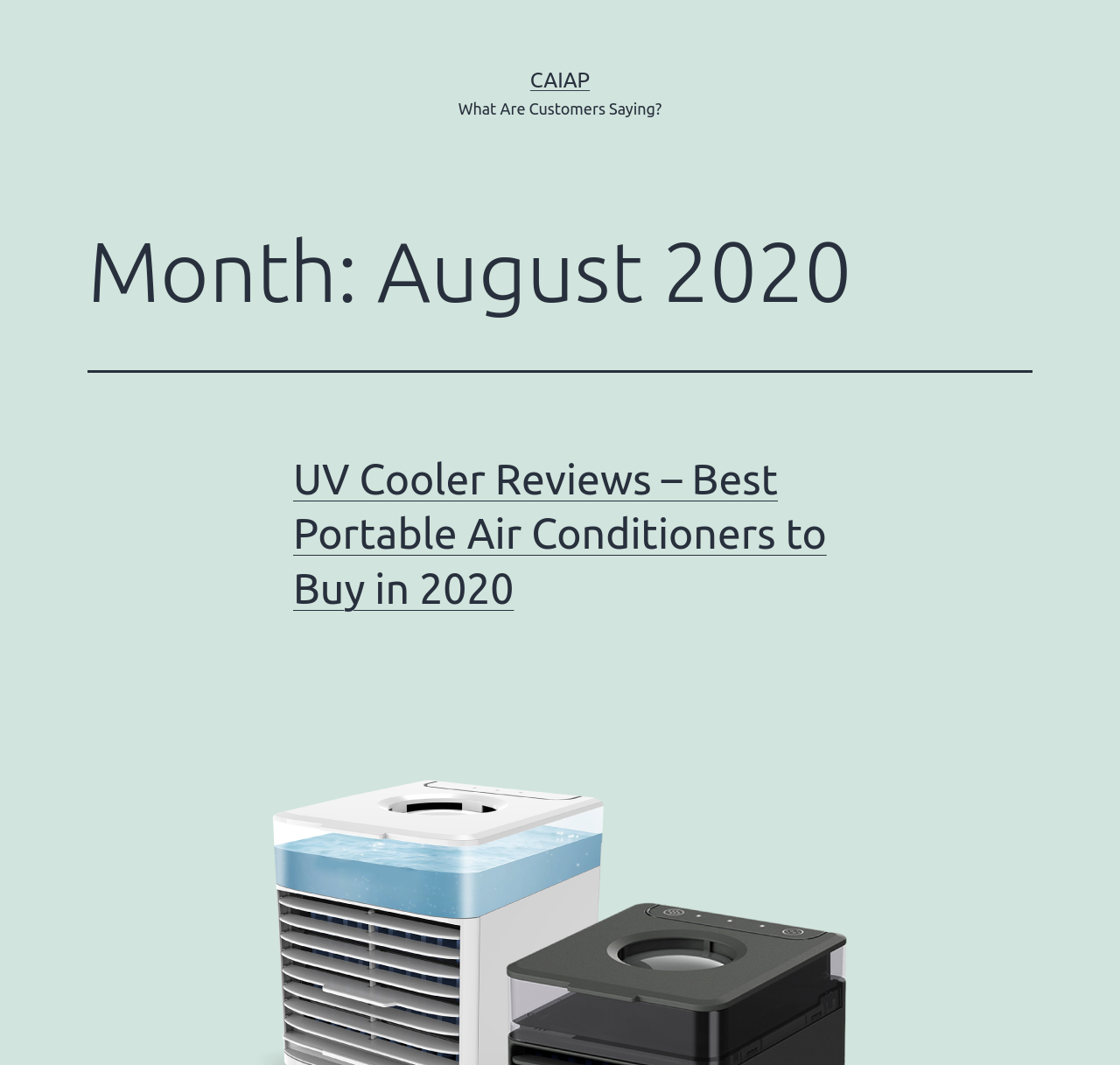Locate the headline of the webpage and generate its content.

Month: August 2020